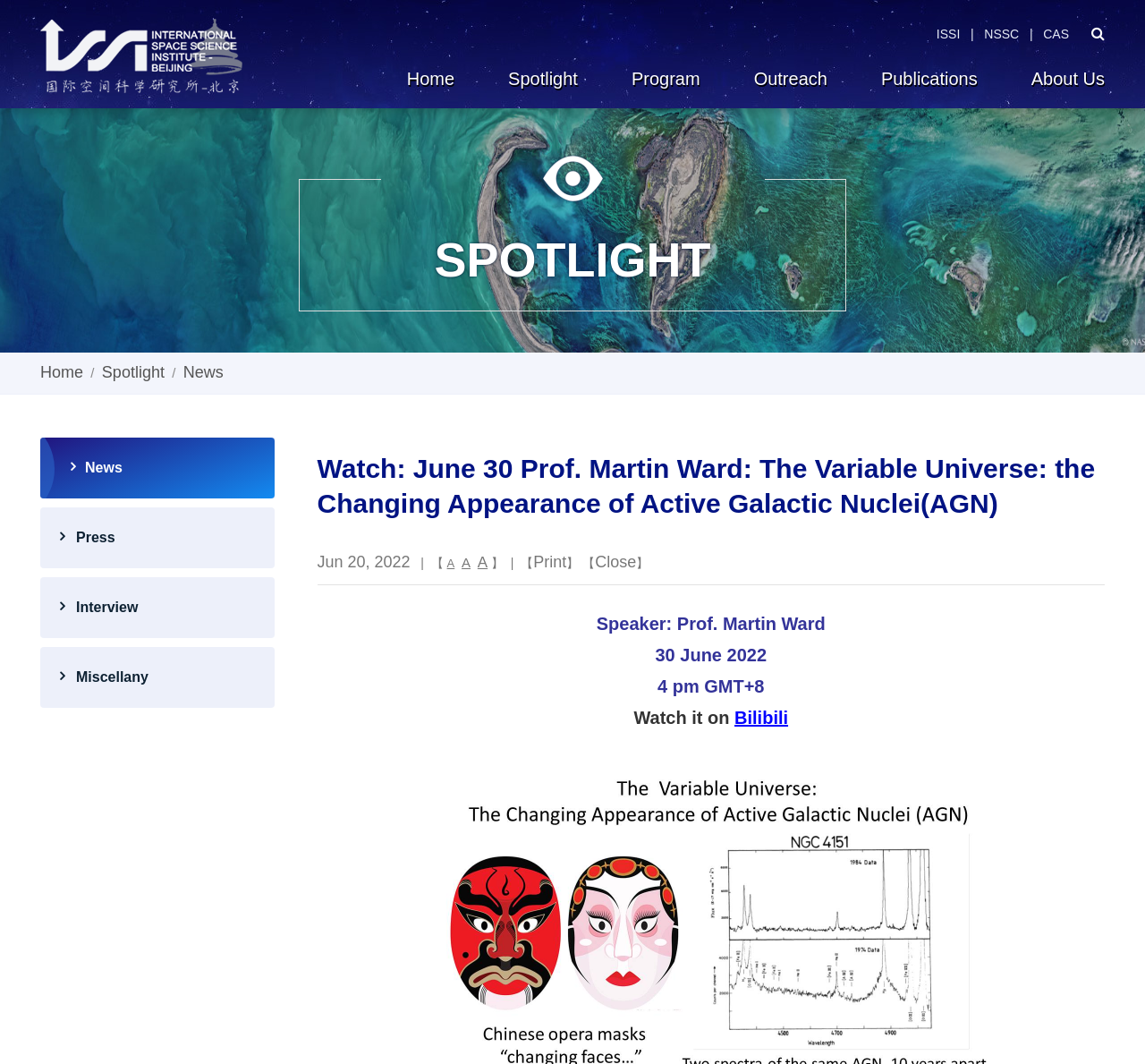Identify the bounding box coordinates of the clickable region necessary to fulfill the following instruction: "Read the news". The bounding box coordinates should be four float numbers between 0 and 1, i.e., [left, top, right, bottom].

[0.16, 0.341, 0.195, 0.358]